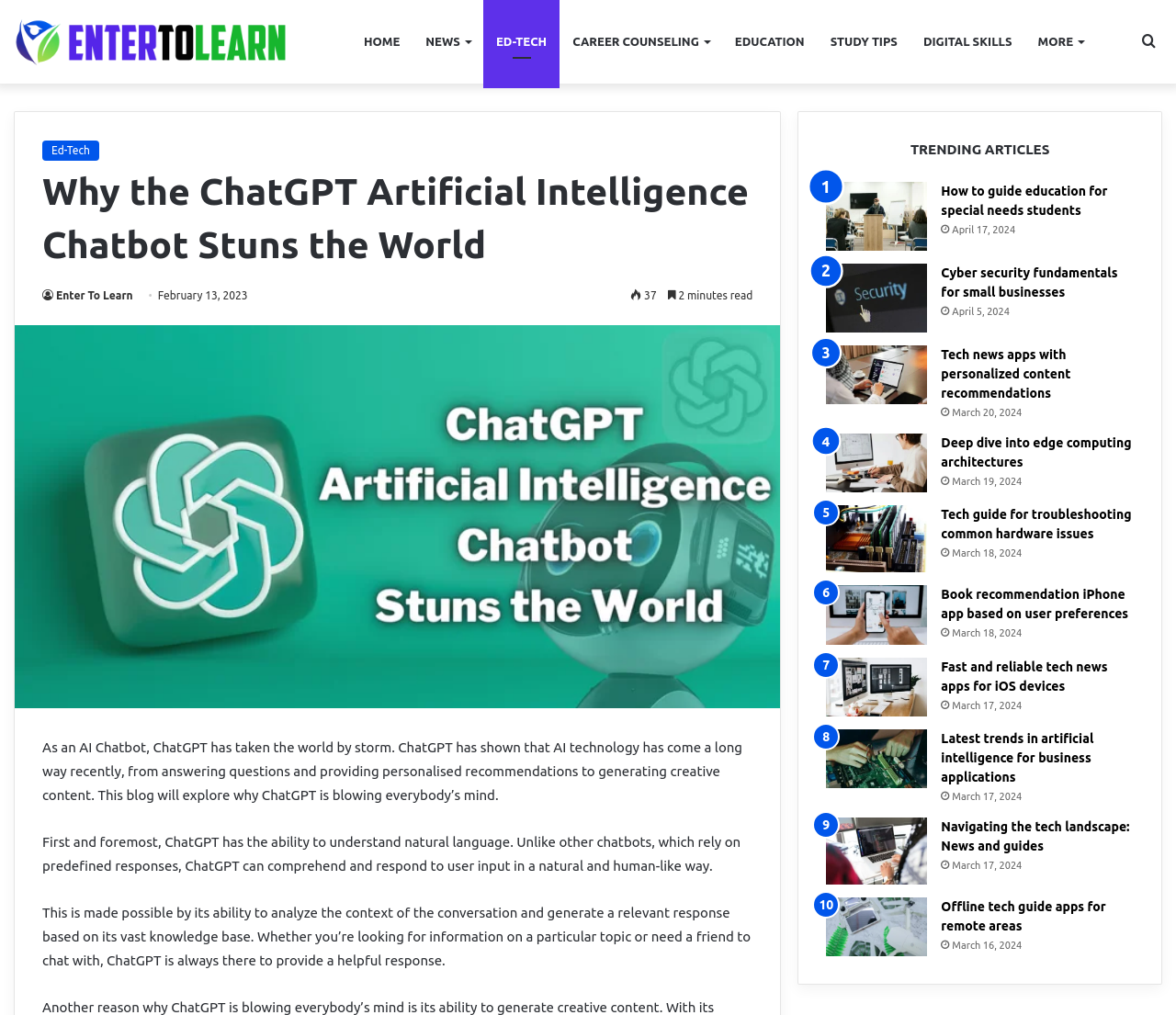Please determine the heading text of this webpage.

Why the ChatGPT Artificial Intelligence Chatbot Stuns the World